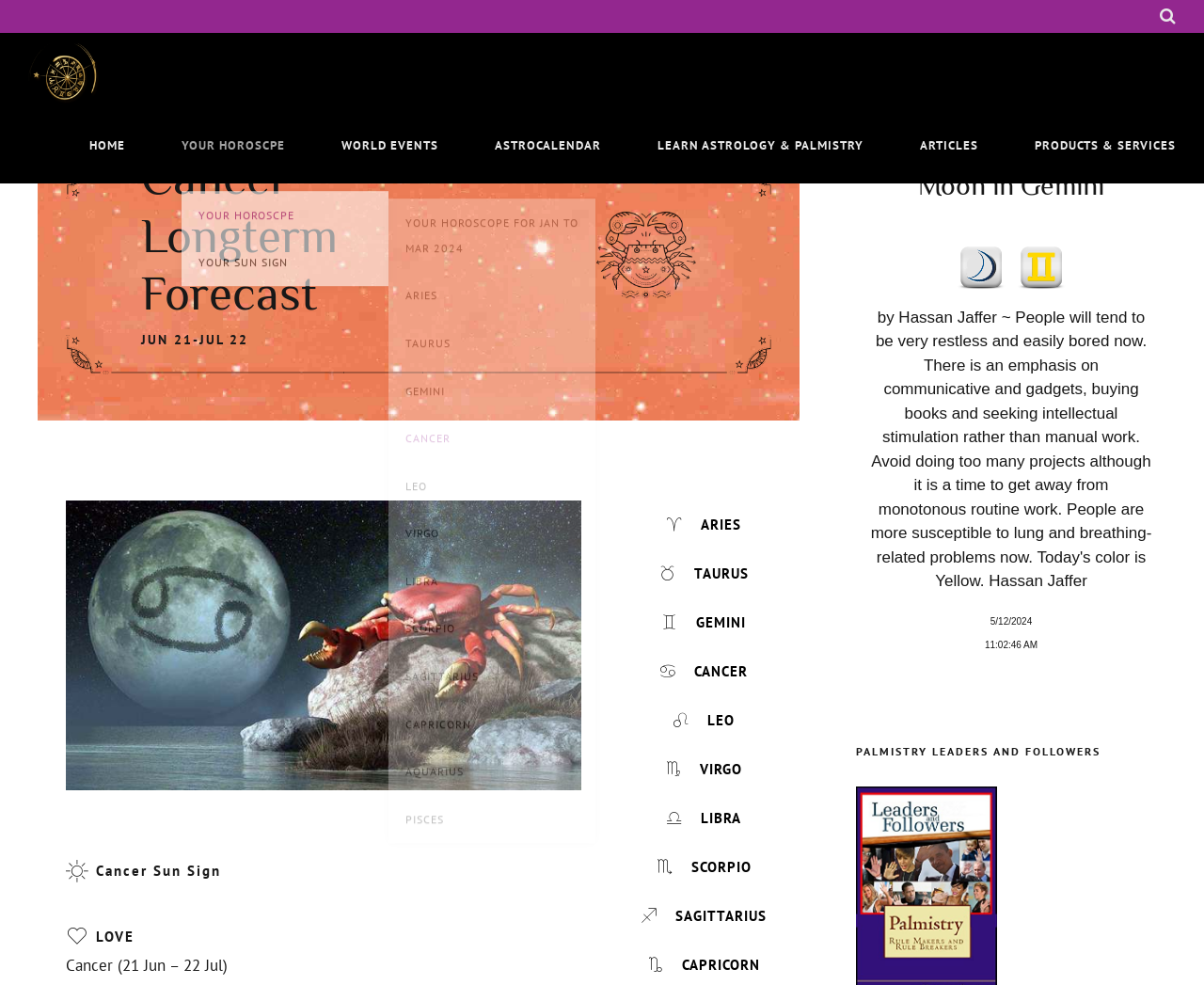How many links are available under 'WORLD EVENTS'?
Answer the question in as much detail as possible.

I counted the links starting from 'WORLD FORECAST 2024' to 'LUNAR ECLIPSE 2019' and found 9 links under the 'WORLD EVENTS' category.